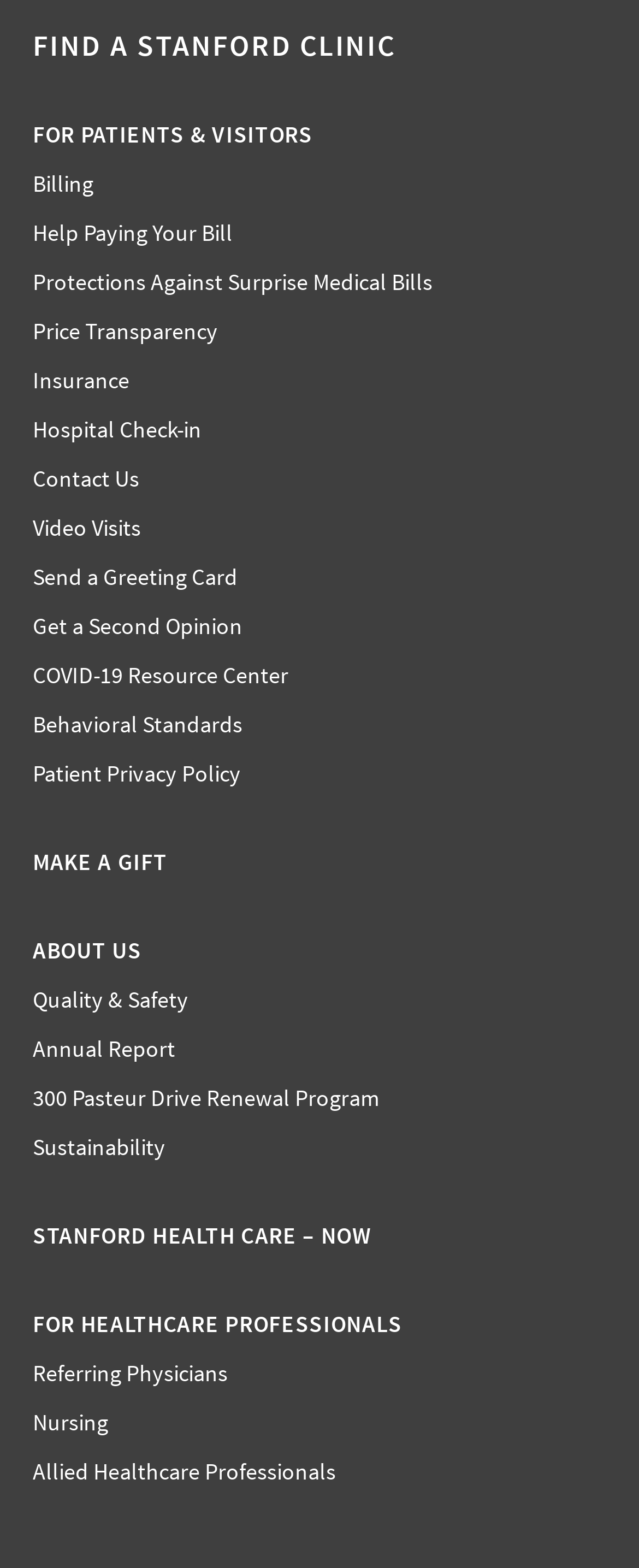Could you indicate the bounding box coordinates of the region to click in order to complete this instruction: "Learn about COVID-19 resources".

[0.051, 0.421, 0.451, 0.44]